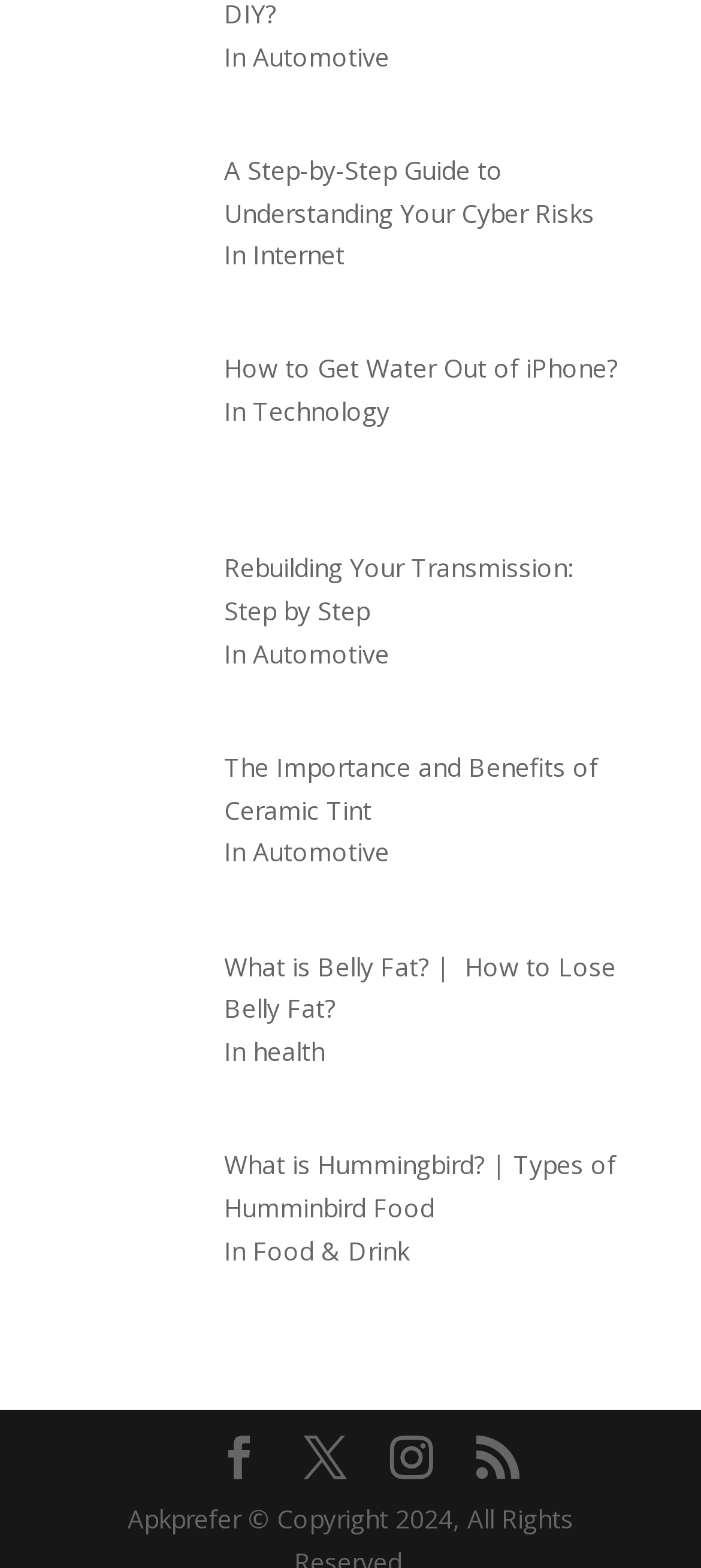Find the coordinates for the bounding box of the element with this description: "X".

[0.433, 0.916, 0.495, 0.945]